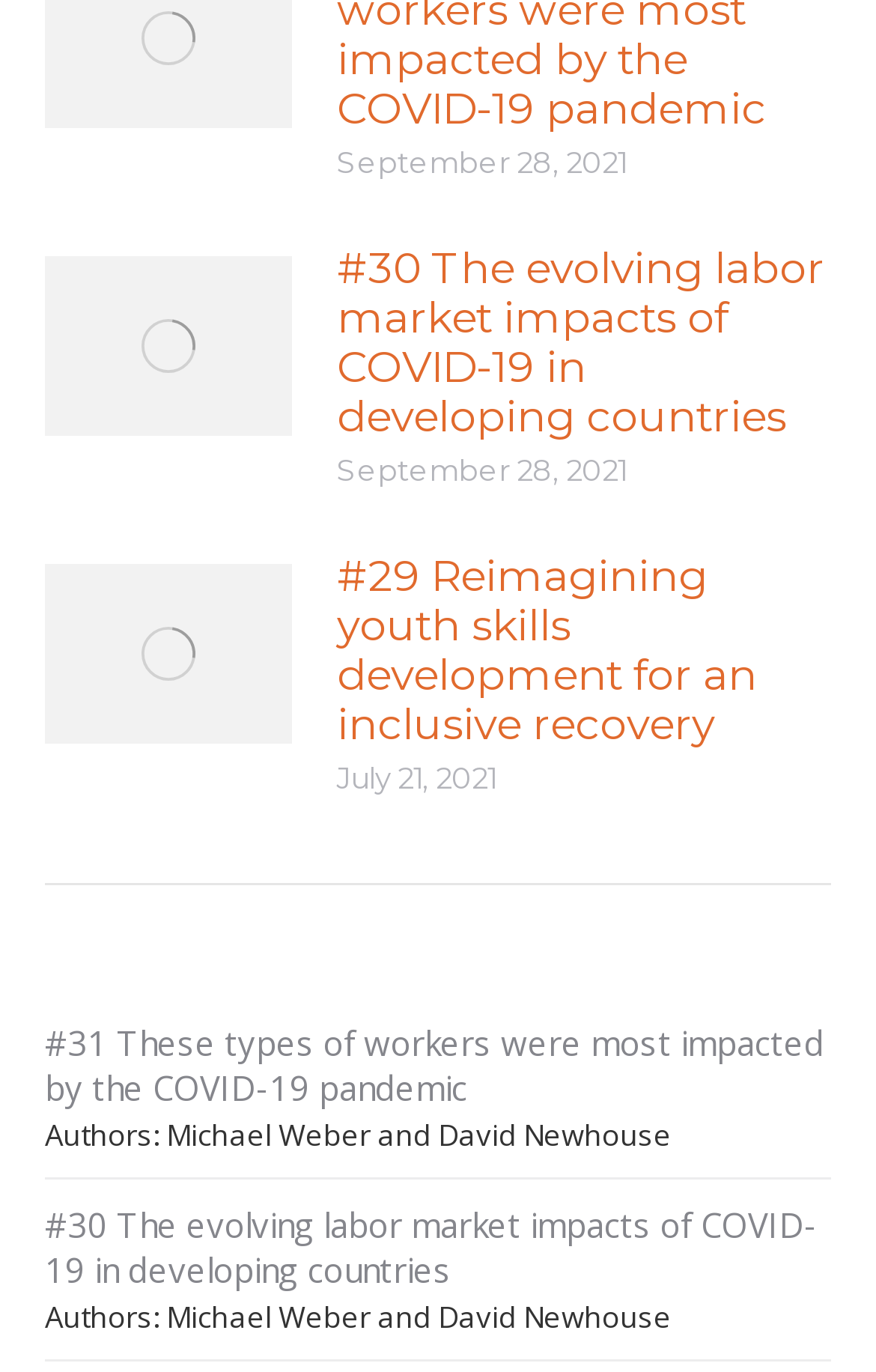Locate the UI element described as follows: "aria-label="Post image"". Return the bounding box coordinates as four float numbers between 0 and 1 in the order [left, top, right, bottom].

[0.051, 0.187, 0.333, 0.318]